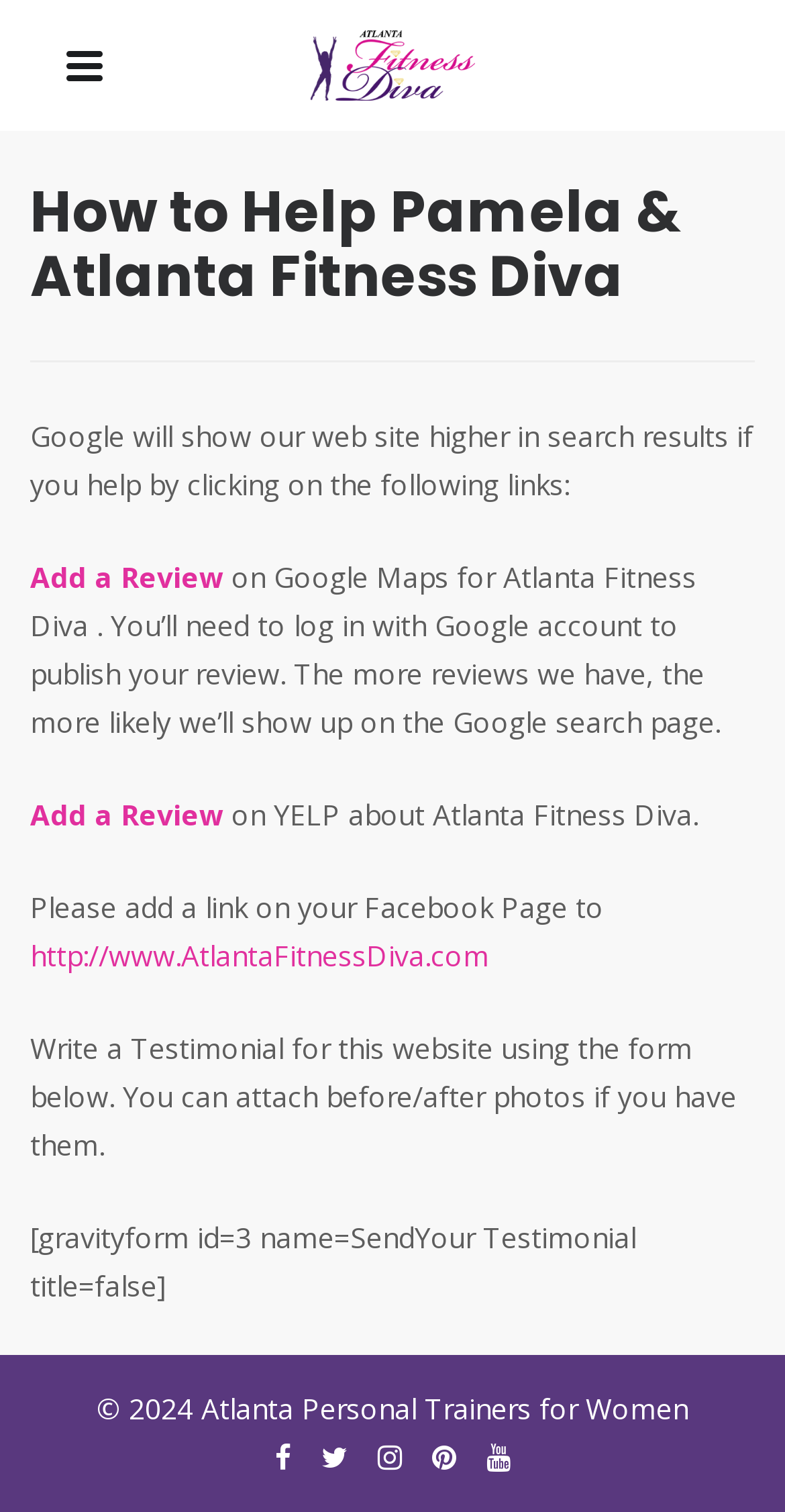From the given element description: "Leave a Comment", find the bounding box for the UI element. Provide the coordinates as four float numbers between 0 and 1, in the order [left, top, right, bottom].

None